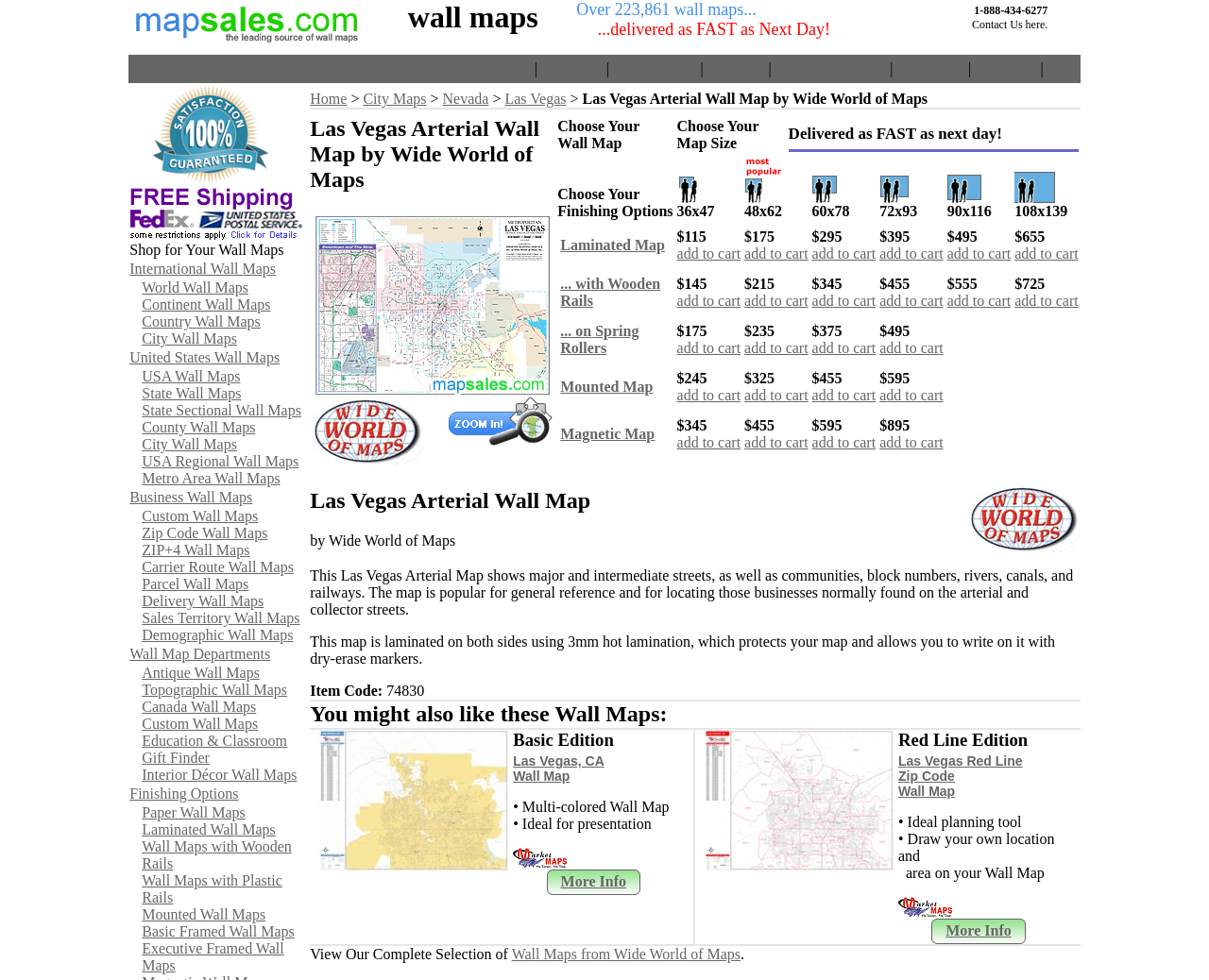Find the bounding box coordinates for the HTML element described in this sentence: "add to cart". Provide the coordinates as four float numbers between 0 and 1, in the format [left, top, right, bottom].

[0.56, 0.347, 0.613, 0.364]